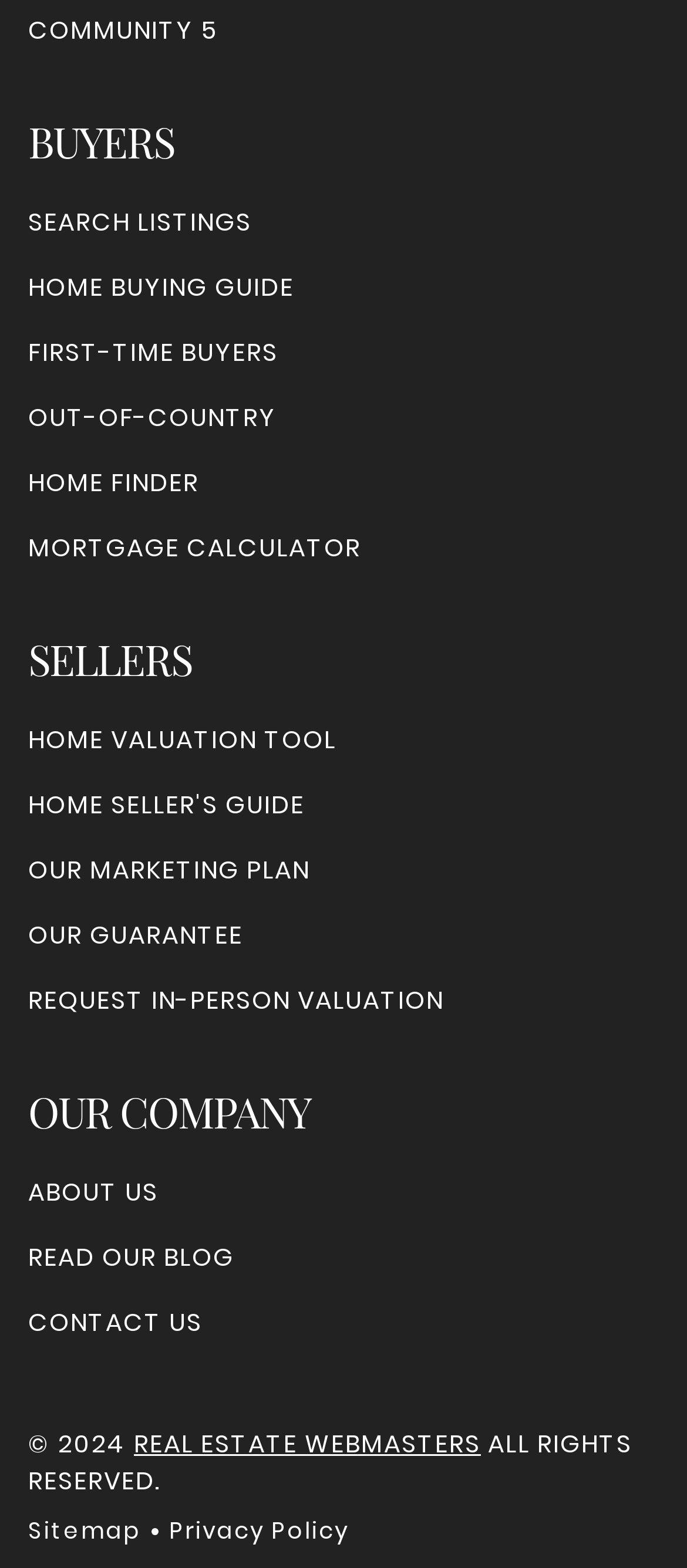How many links are under 'BUYERS'?
Using the information from the image, answer the question thoroughly.

I counted the number of links under the 'BUYERS' heading, which are 'SEARCH LISTINGS', 'HOME BUYING GUIDE', 'FIRST-TIME BUYERS', 'OUT-OF-COUNTRY', 'HOME FINDER', and 'MORTGAGE CALCULATOR'.